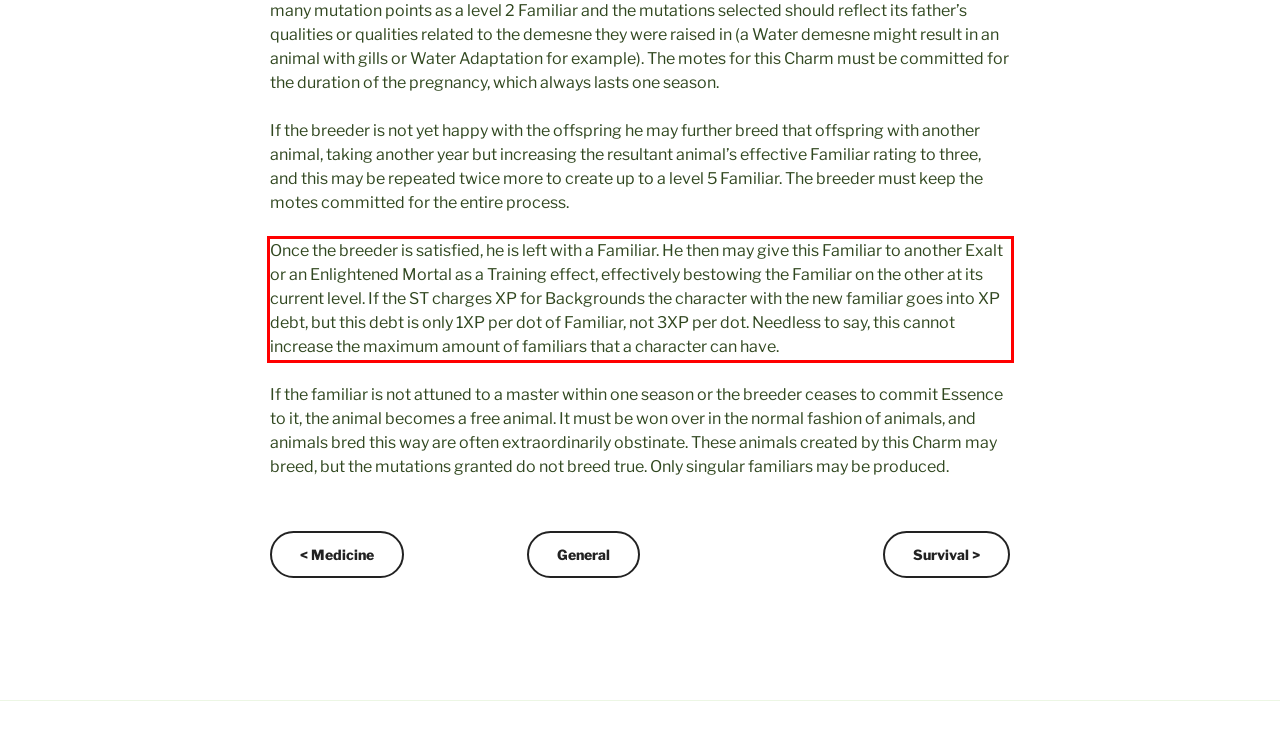Analyze the screenshot of the webpage that features a red bounding box and recognize the text content enclosed within this red bounding box.

Once the breeder is satisfied, he is left with a Familiar. He then may give this Familiar to another Exalt or an Enlightened Mortal as a Training effect, effectively bestowing the Familiar on the other at its current level. If the ST charges XP for Backgrounds the character with the new familiar goes into XP debt, but this debt is only 1XP per dot of Familiar, not 3XP per dot. Needless to say, this cannot increase the maximum amount of familiars that a character can have.